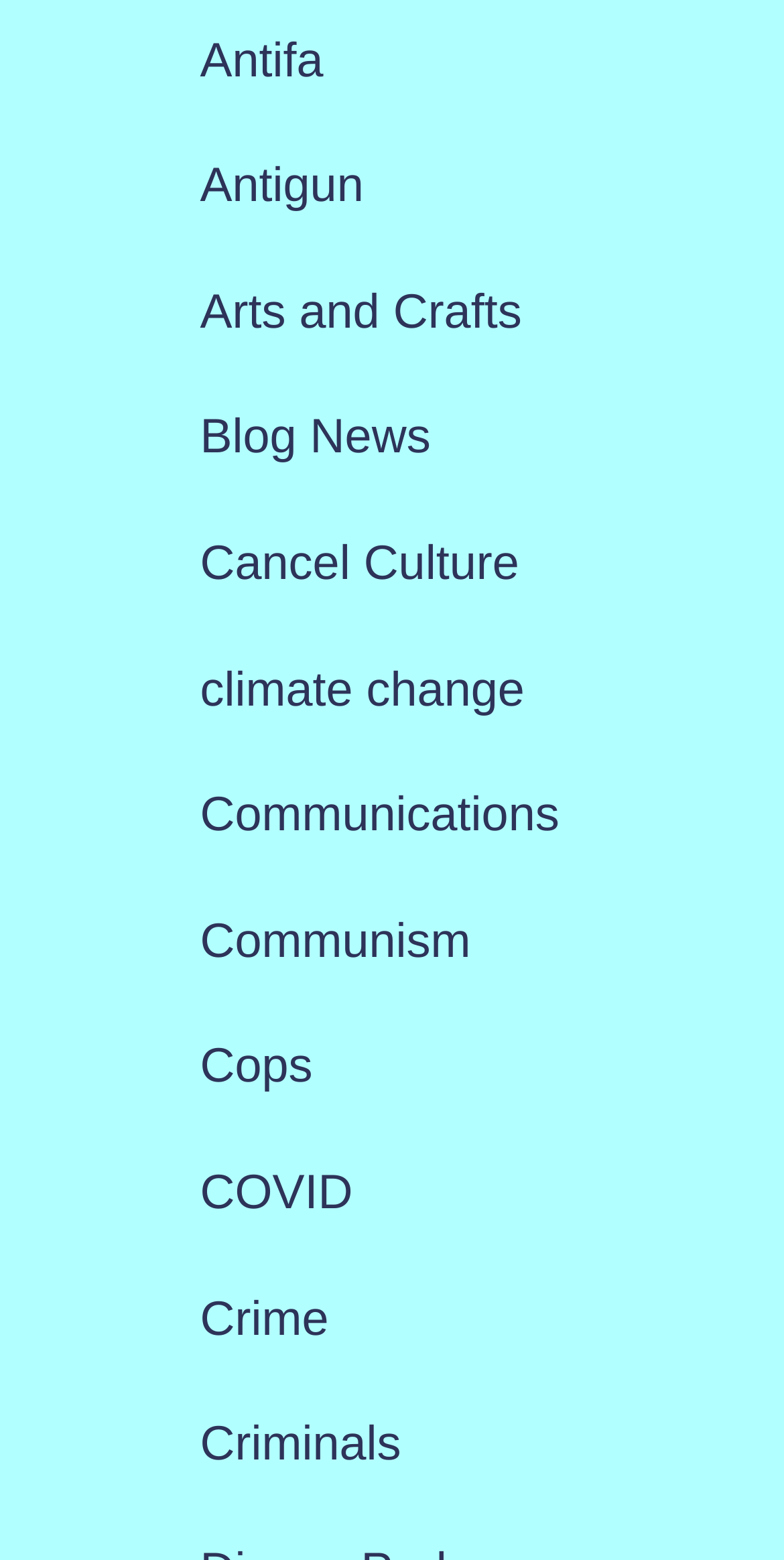Identify the bounding box coordinates for the region to click in order to carry out this instruction: "explore Pauline's House". Provide the coordinates using four float numbers between 0 and 1, formatted as [left, top, right, bottom].

None